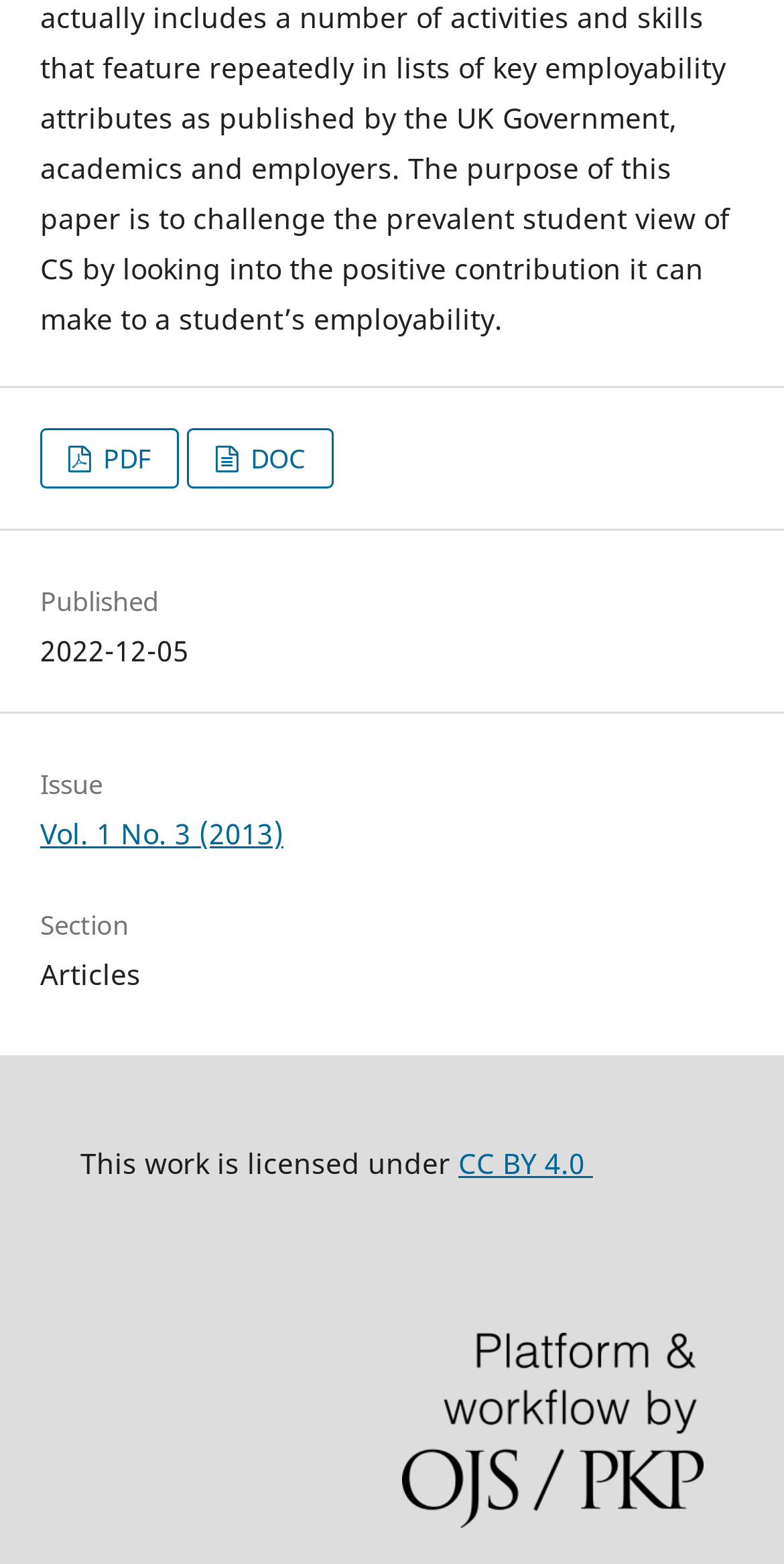Using the image as a reference, answer the following question in as much detail as possible:
What is the platform mentioned?

I found the platform mentioned by looking at the link 'More information about the publishing system, Platform and Workflow by OJS/PKP.' at the bottom of the page.